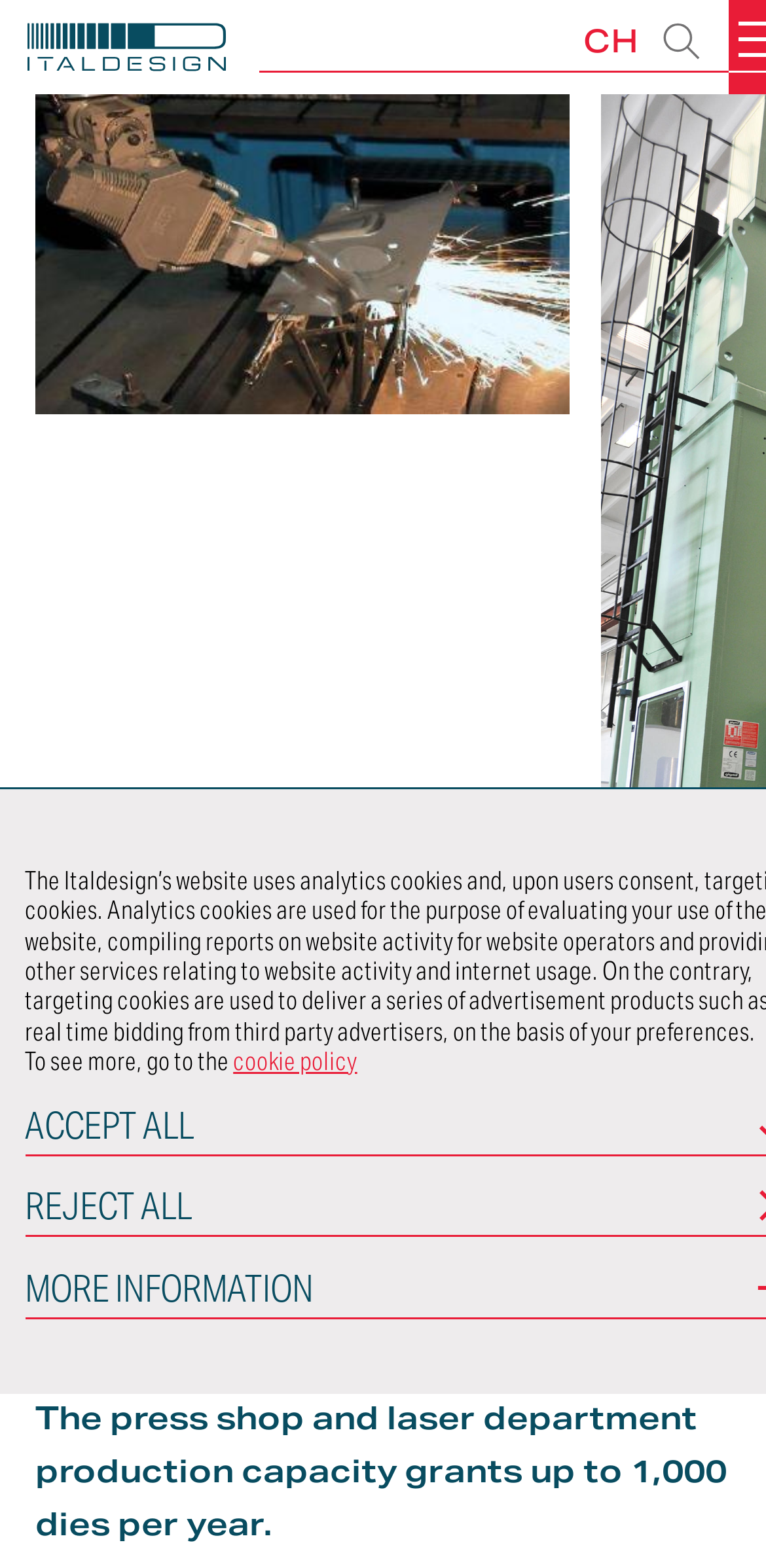From the image, can you give a detailed response to the question below:
What type of parts can Italdesign supply?

The type of parts that Italdesign can supply can be inferred from the content of the webpage, which mentions that Italdesign develops prototypes and close-to-series dies, as well as tools to build handmade body parts. Therefore, it can be concluded that Italdesign supplies mobility vehicle body parts.